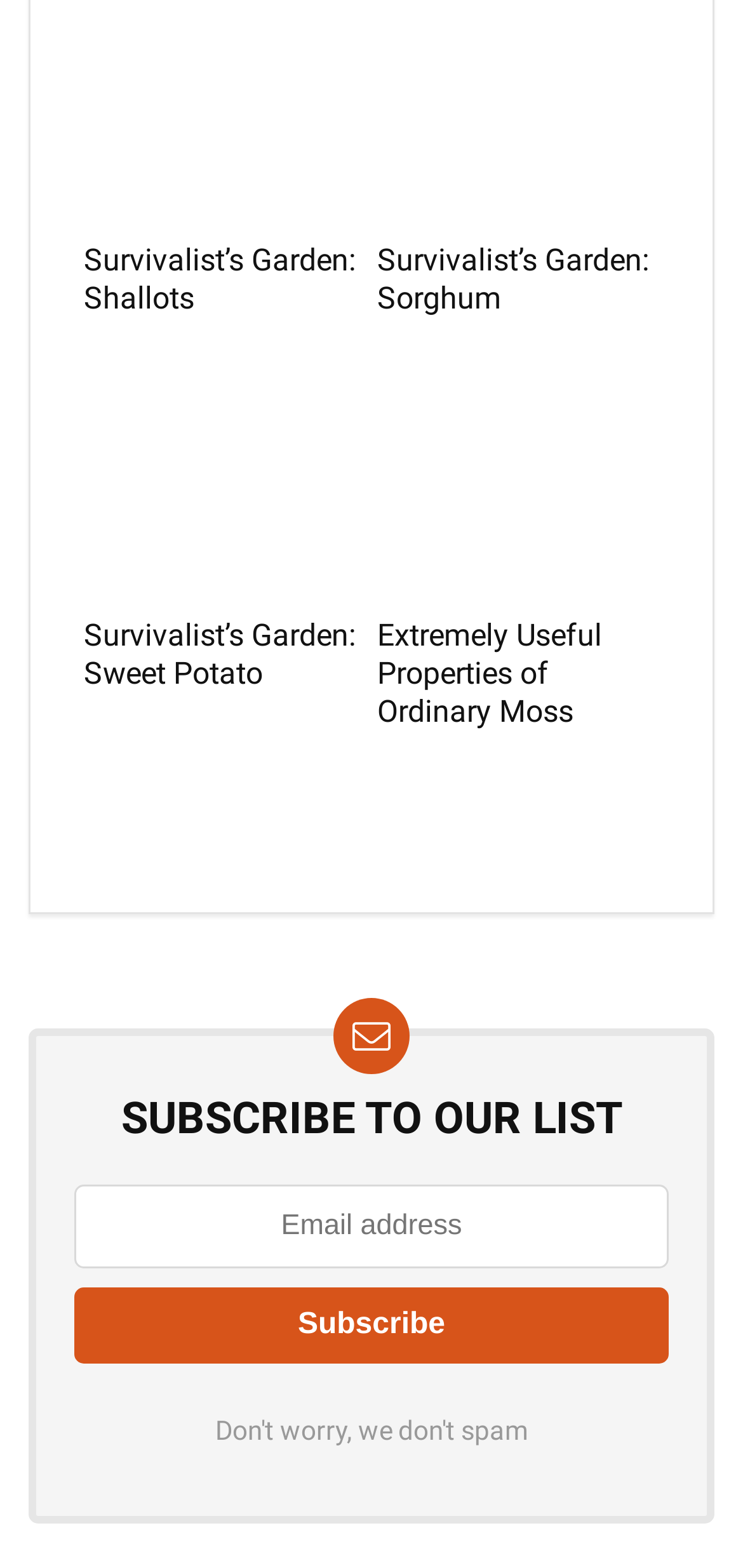Please determine the bounding box coordinates of the element to click on in order to accomplish the following task: "Read about Extremely Useful Properties of Ordinary Moss". Ensure the coordinates are four float numbers ranging from 0 to 1, i.e., [left, top, right, bottom].

[0.508, 0.393, 0.81, 0.465]